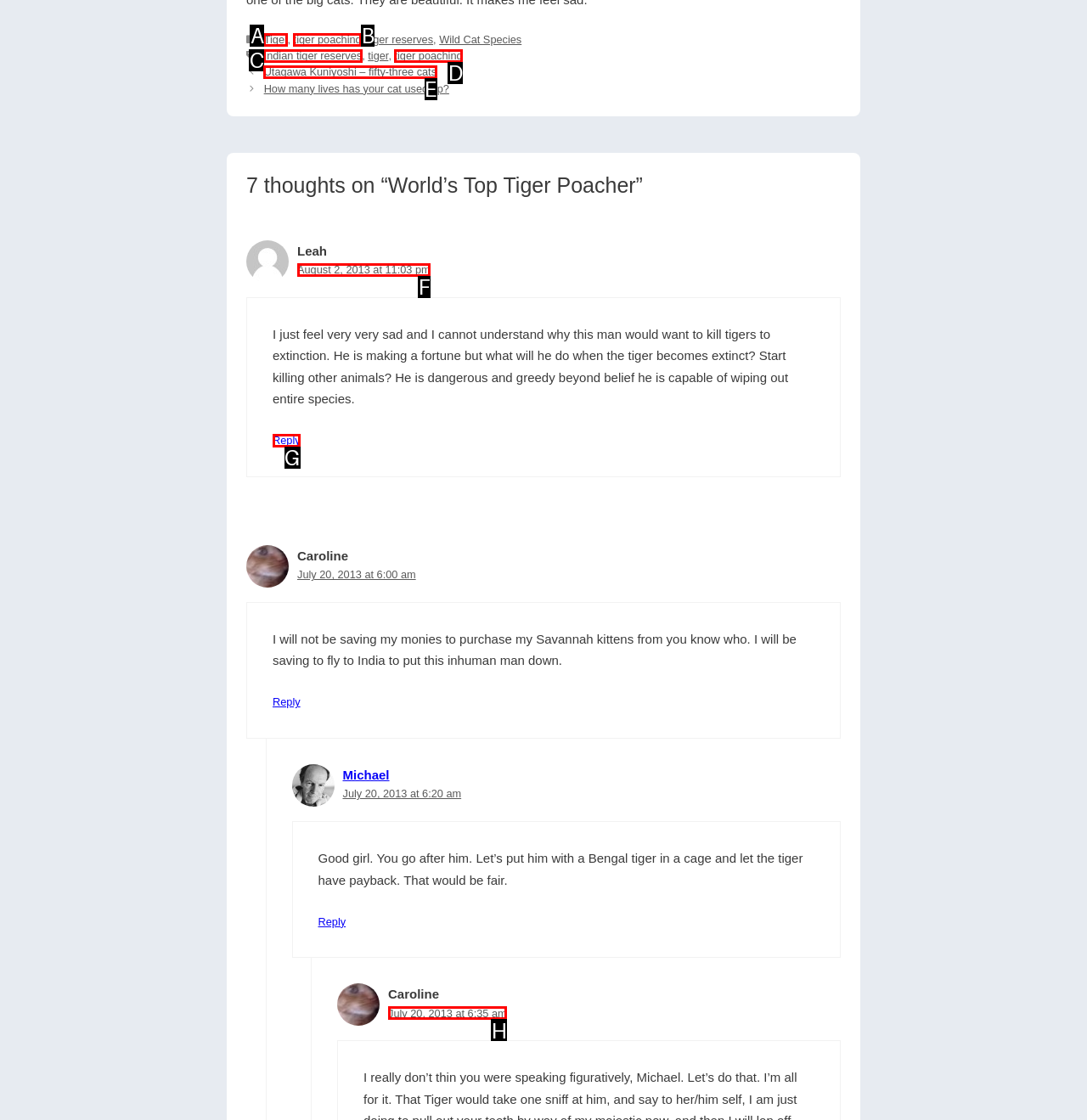Which lettered option should I select to achieve the task: Click on the 'Reply to Leah' link according to the highlighted elements in the screenshot?

G